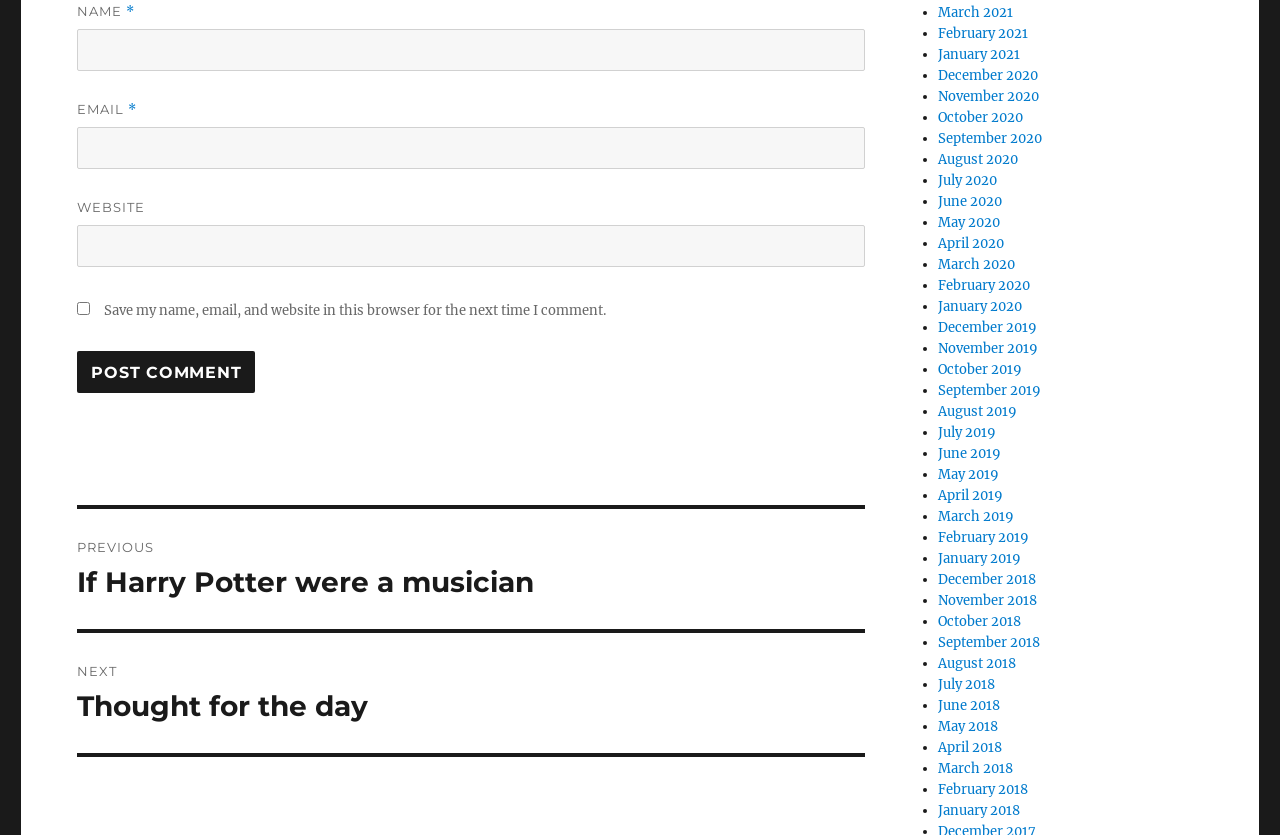Please specify the bounding box coordinates in the format (top-left x, top-left y, bottom-right x, bottom-right y), with values ranging from 0 to 1. Identify the bounding box for the UI component described as follows: parent_node: NAME * name="author"

[0.06, 0.035, 0.676, 0.085]